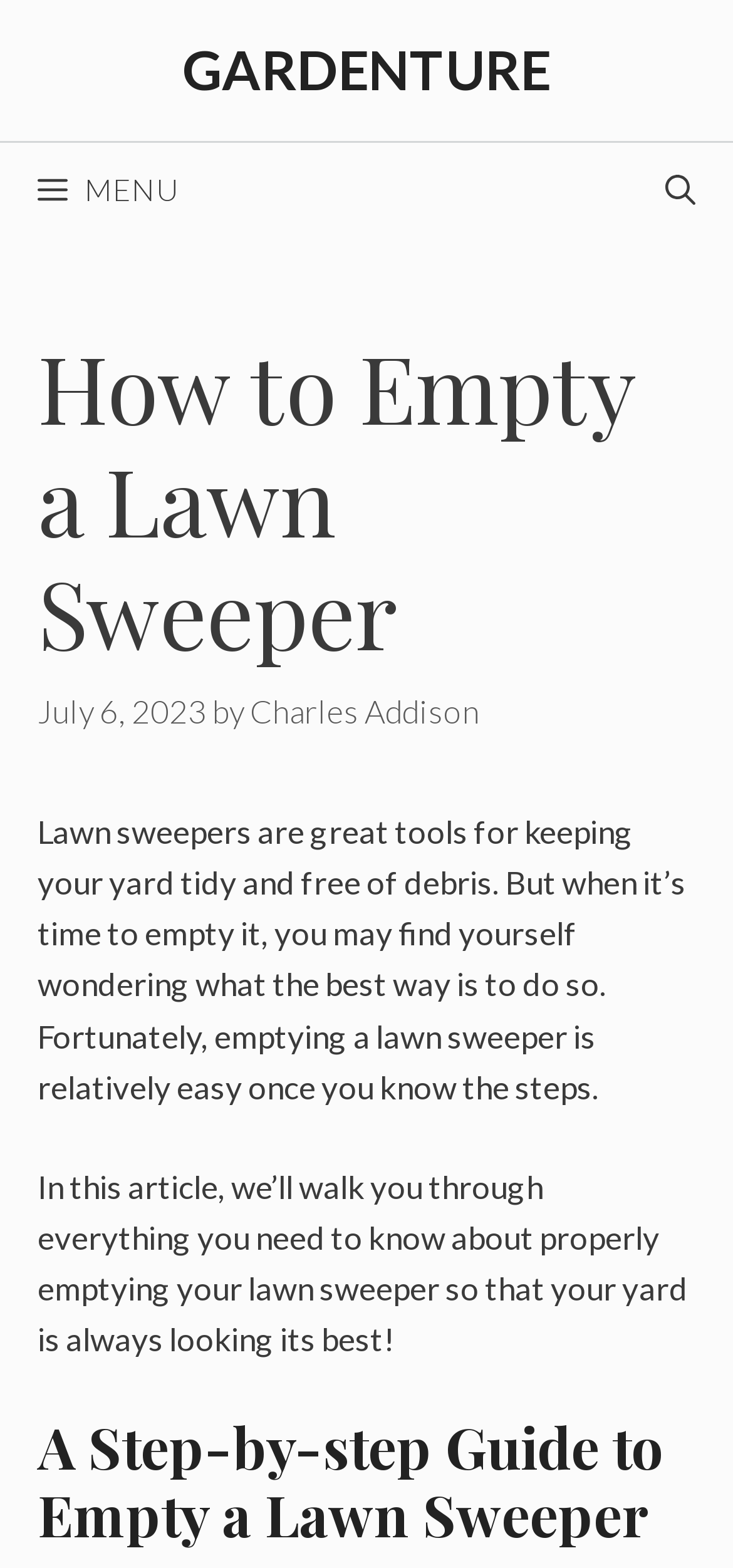Using the element description Menu, predict the bounding box coordinates for the UI element. Provide the coordinates in (top-left x, top-left y, bottom-right x, bottom-right y) format with values ranging from 0 to 1.

[0.0, 0.091, 0.292, 0.151]